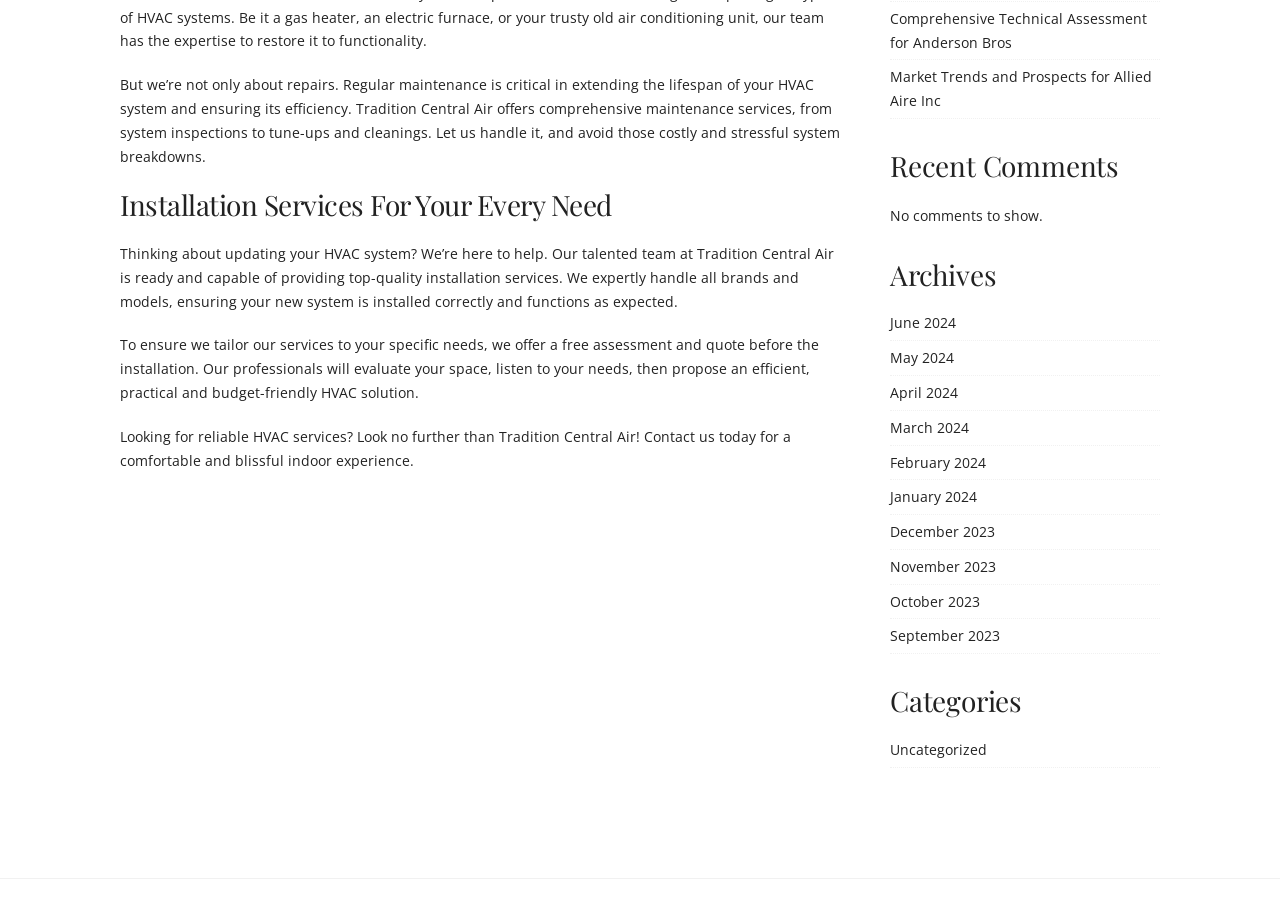Provide the bounding box coordinates of the UI element that matches the description: "March 2024".

[0.695, 0.458, 0.757, 0.478]